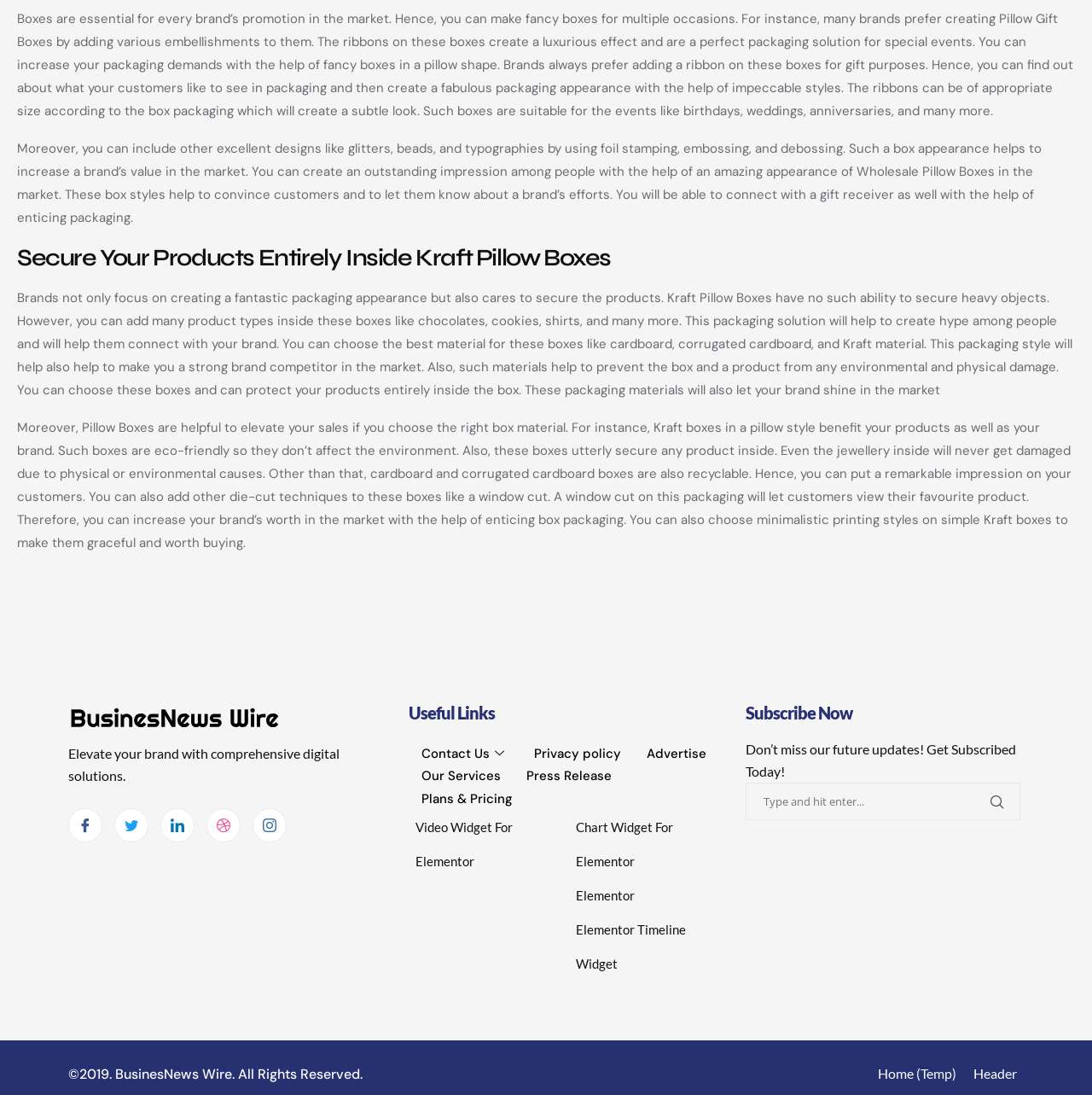Locate the bounding box coordinates of the clickable area needed to fulfill the instruction: "Click the Facebook link".

[0.062, 0.738, 0.094, 0.769]